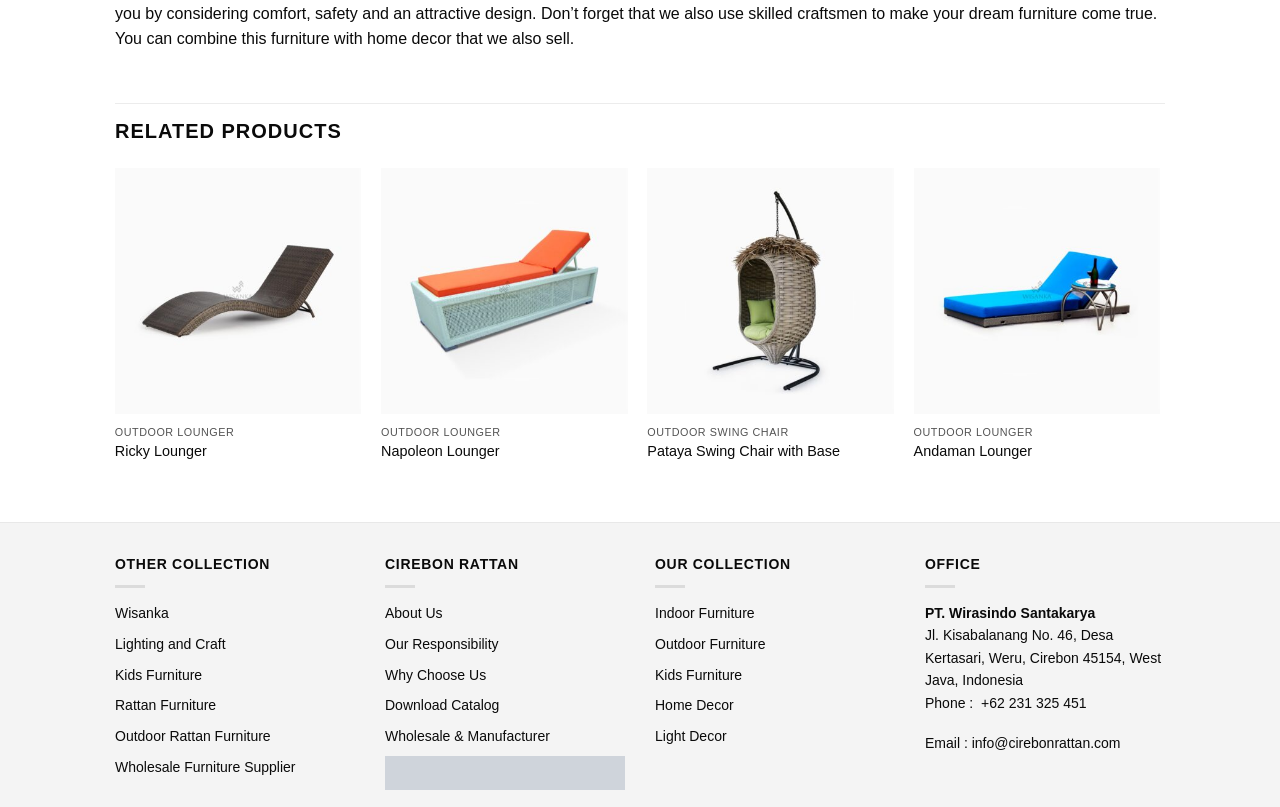How many collections are listed under OTHER COLLECTION?
Using the screenshot, give a one-word or short phrase answer.

6